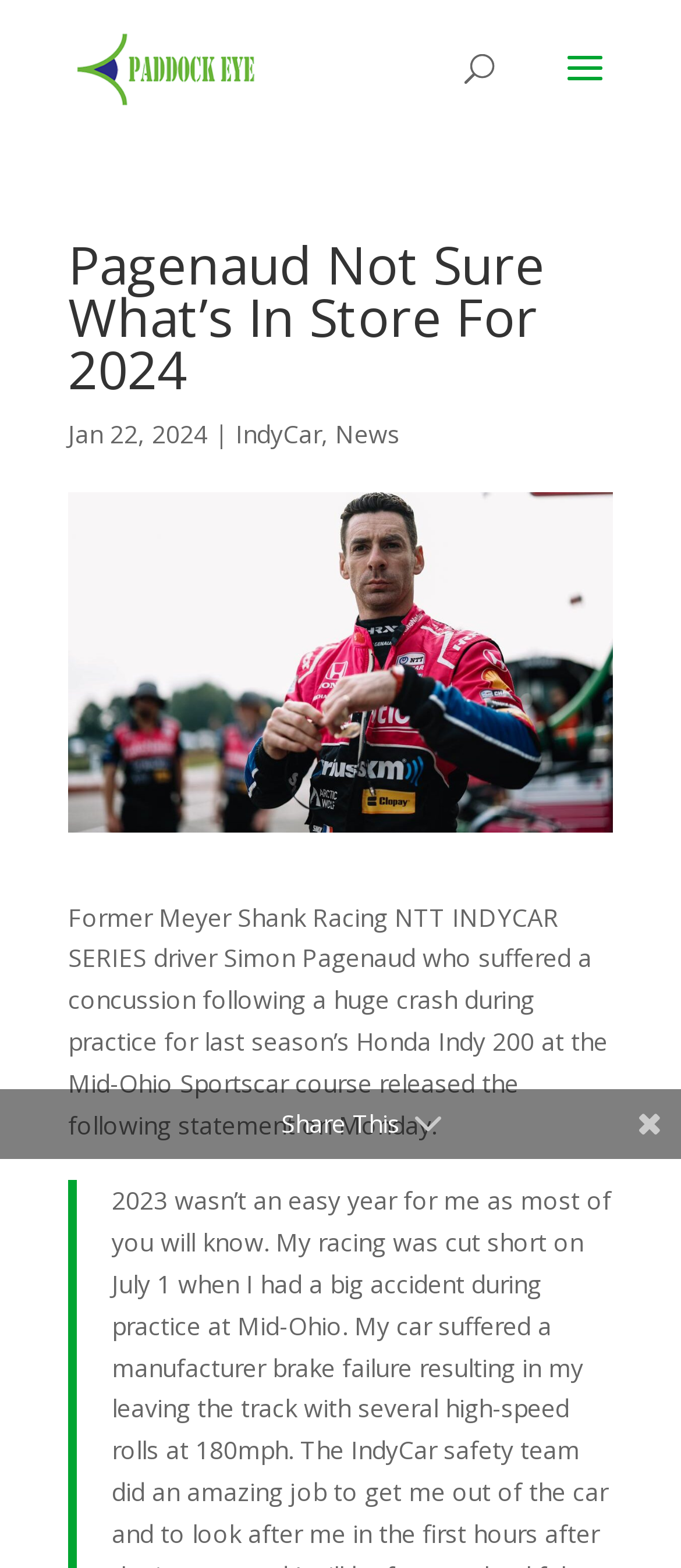Find the primary header on the webpage and provide its text.

Pagenaud Not Sure What’s In Store For 2024